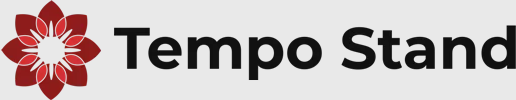What is the central motif of the logo surrounded by?
Please give a detailed and elaborate explanation in response to the question.

According to the caption, the central white motif of the Tempo Stand logo is surrounded by petals in deep red, creating a visually appealing and meaningful design.